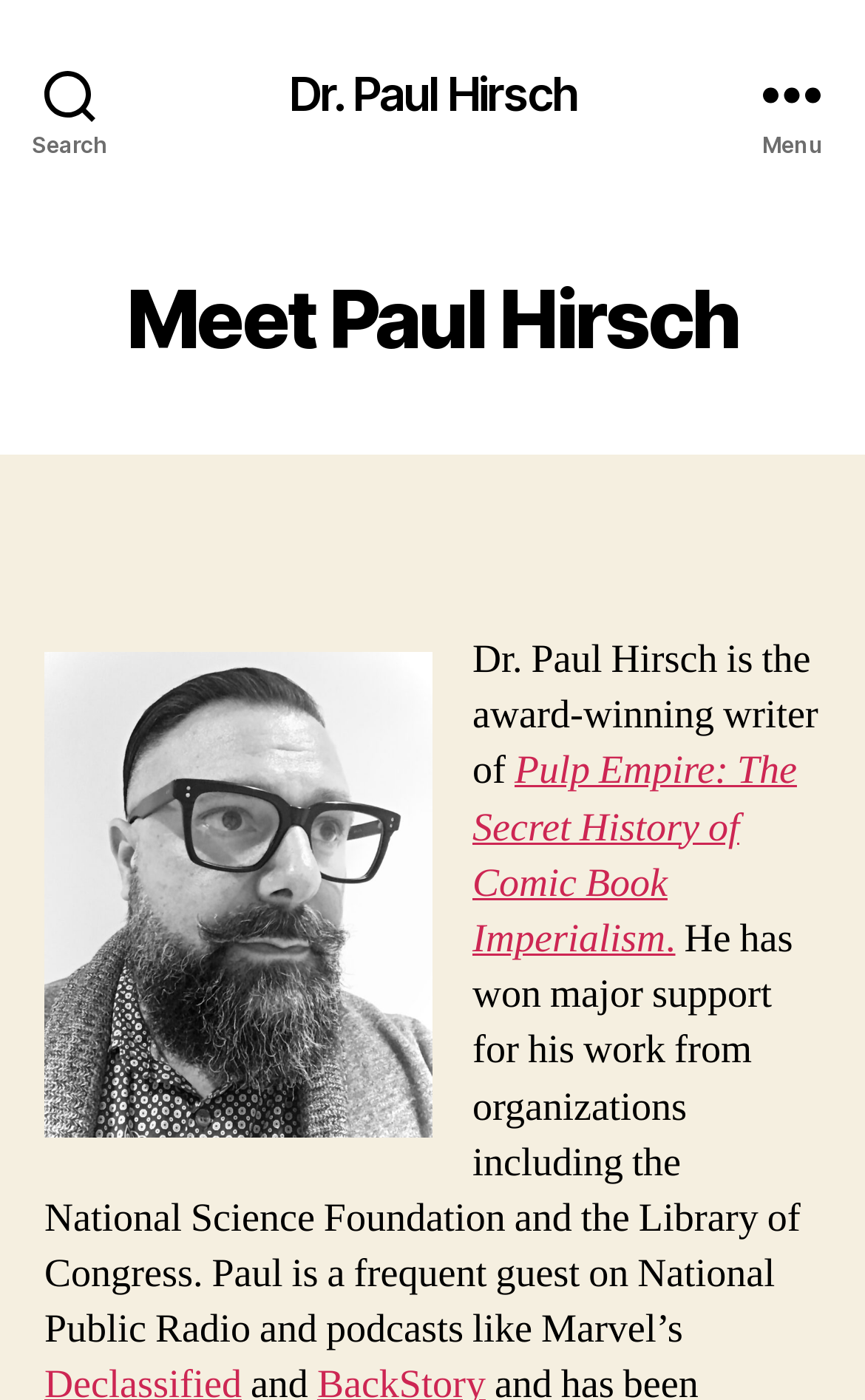Find the headline of the webpage and generate its text content.

Meet Paul Hirsch